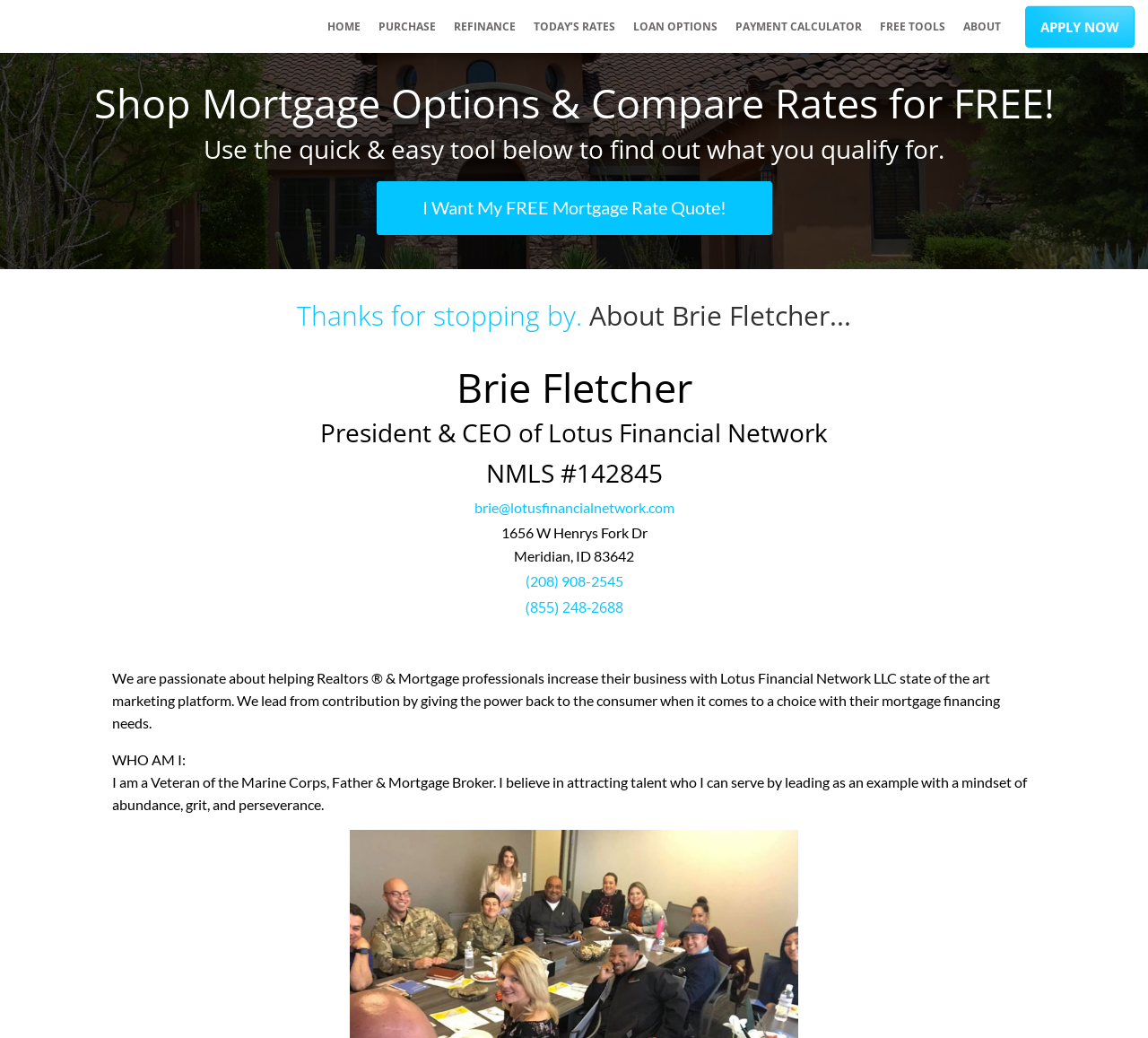Determine the bounding box coordinates of the target area to click to execute the following instruction: "Apply for a mortgage now."

[0.893, 0.005, 0.988, 0.046]